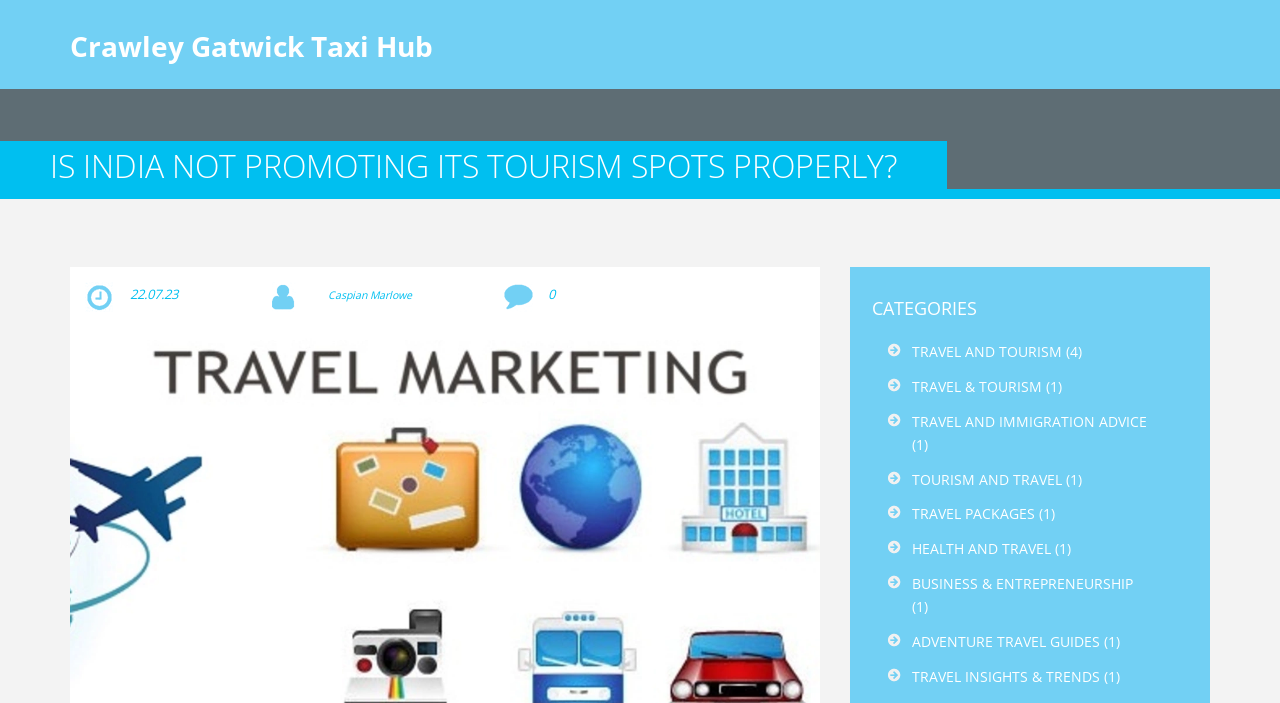Please determine the bounding box coordinates of the element to click on in order to accomplish the following task: "Check the travel insights and trends". Ensure the coordinates are four float numbers ranging from 0 to 1, i.e., [left, top, right, bottom].

[0.712, 0.947, 0.875, 0.974]